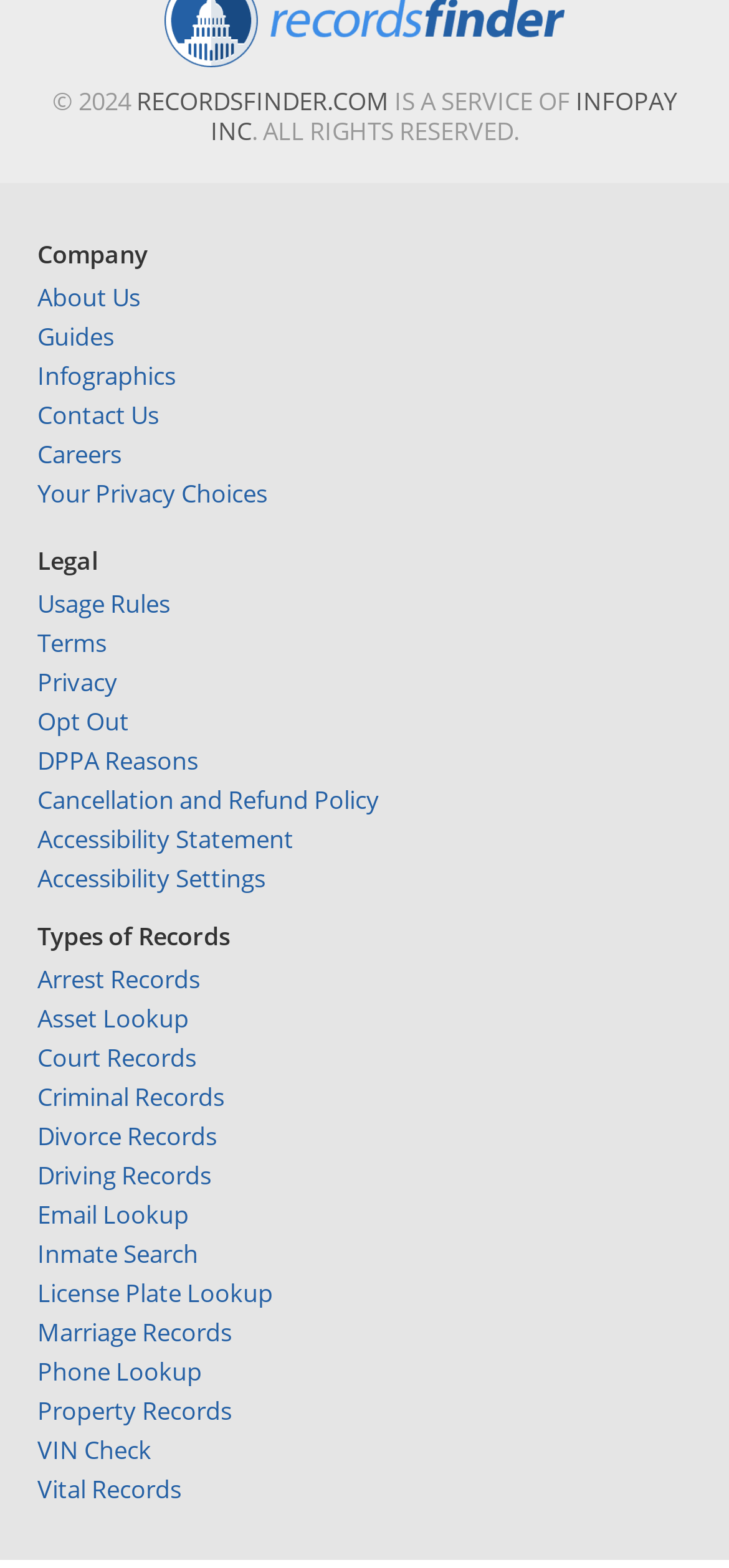How can I contact the company?
Refer to the image and offer an in-depth and detailed answer to the question.

The webpage has a link titled 'Contact Us' in the footer section, which can be used to contact the company. This link is part of the 'Company' section, along with other links like 'About Us' and 'Careers'.